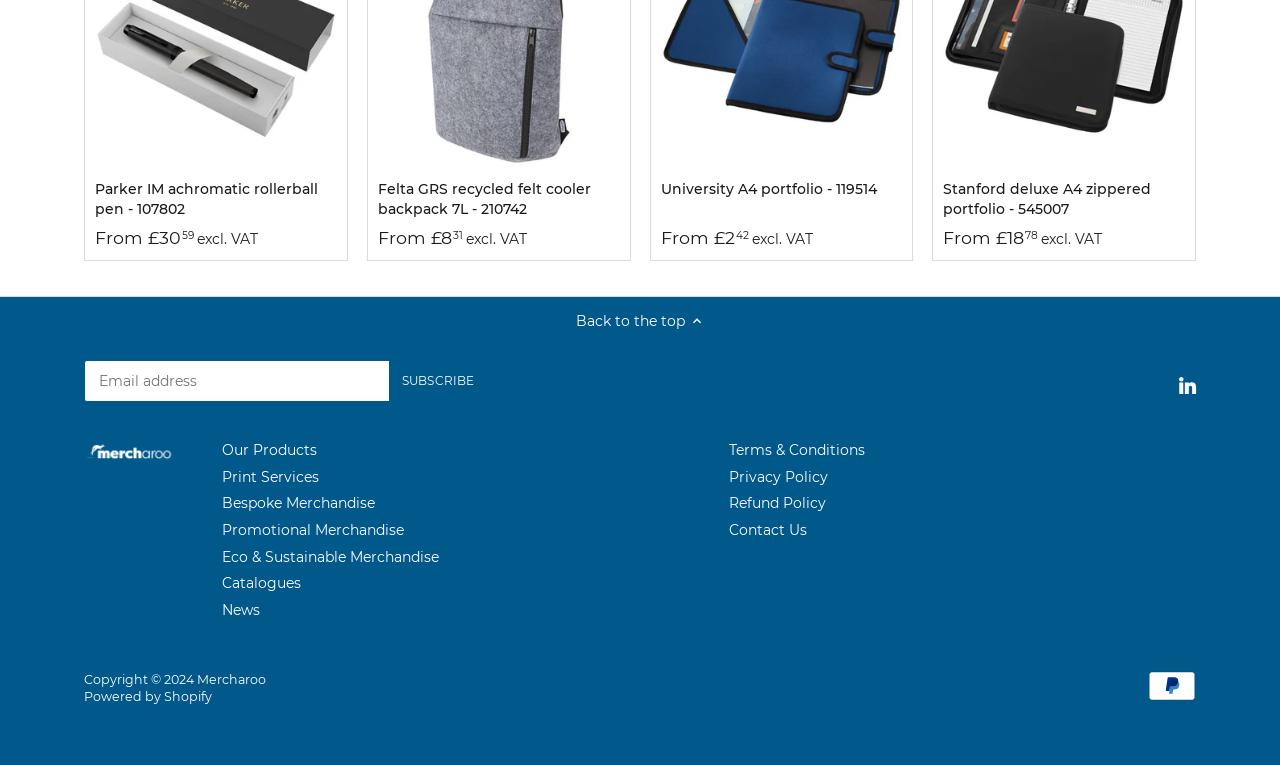What is the price of the Parker IM achromatic rollerball pen?
Utilize the information in the image to give a detailed answer to the question.

The price of the Parker IM achromatic rollerball pen can be found next to the product name, which is £30. This information is presented in a StaticText element with the bounding box coordinates [0.116, 0.297, 0.141, 0.325].